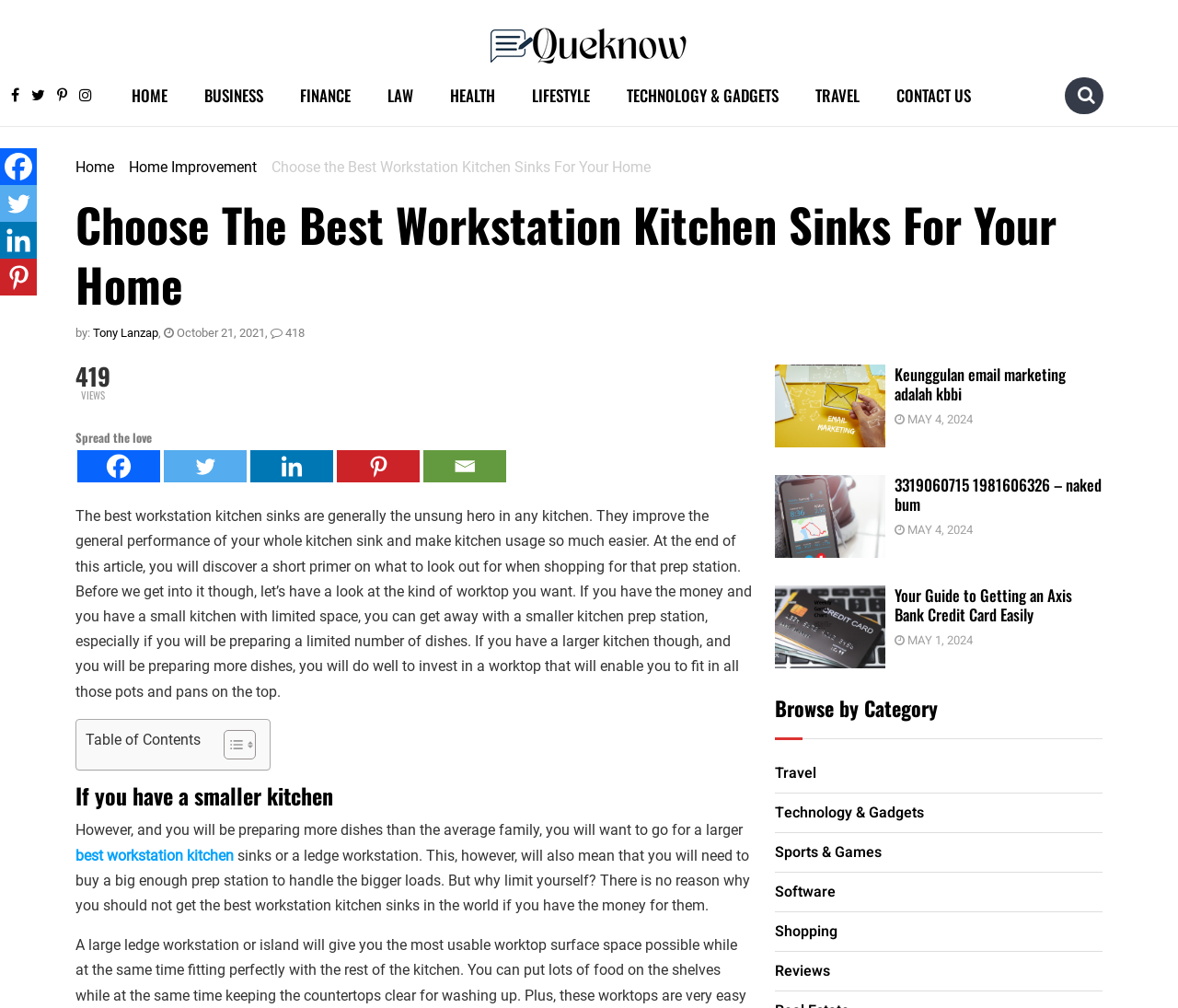Please answer the following question using a single word or phrase: How many images are there in the webpage?

7